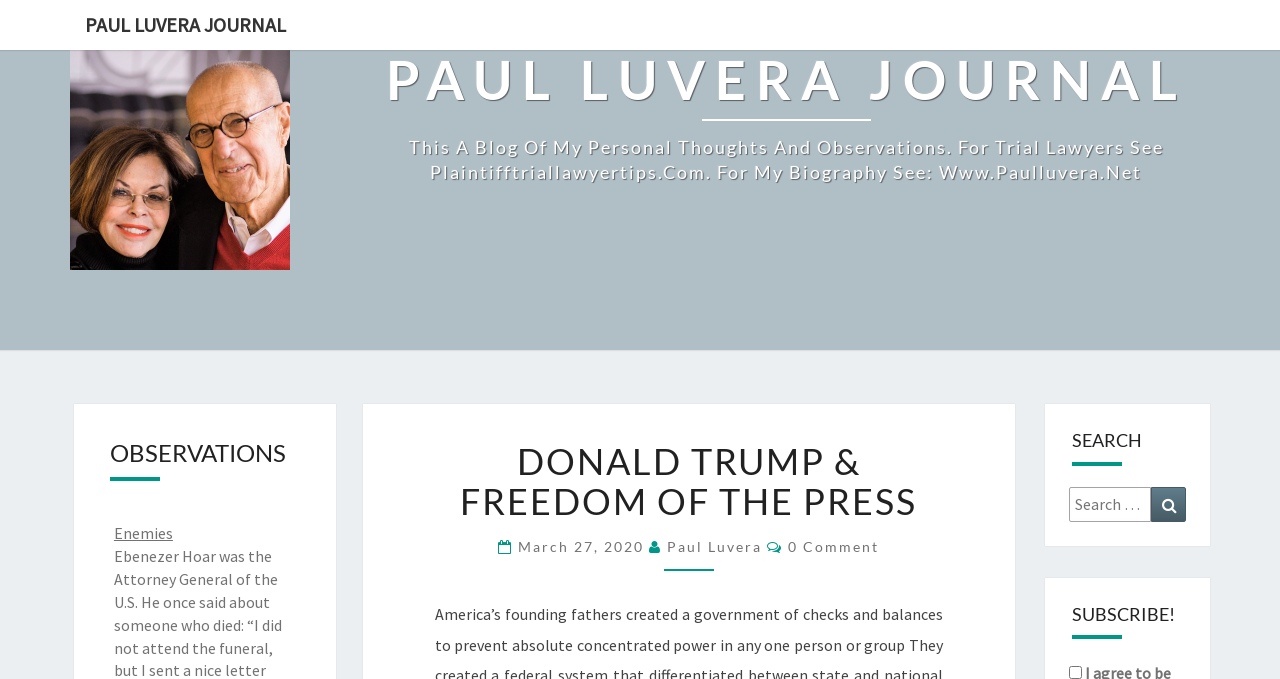What is the title of the blog?
Using the image, provide a detailed and thorough answer to the question.

The title of the blog can be found in the top-left corner of the webpage, where it says 'PAUL LUVERA JOURNAL' in a heading element.